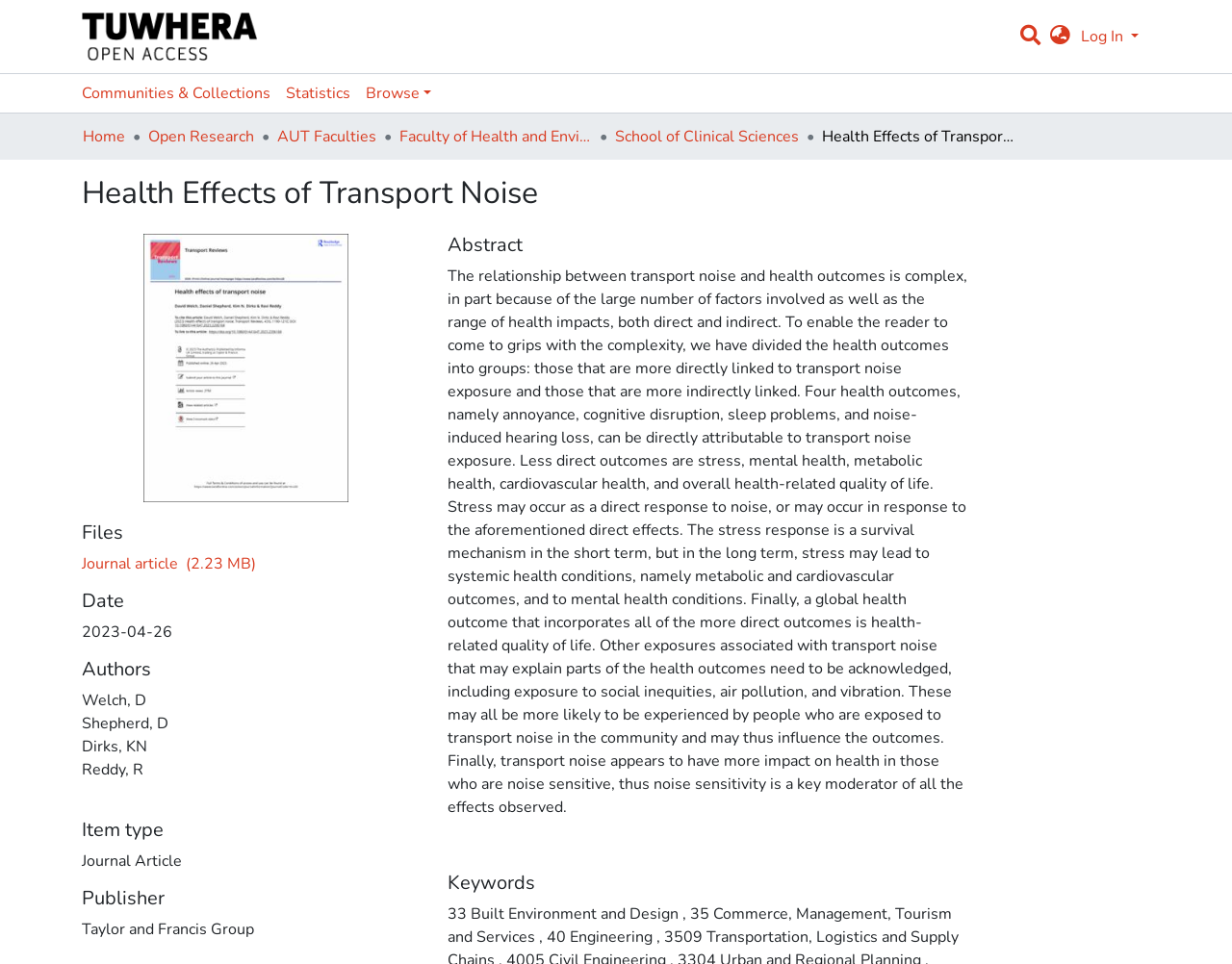Please provide the bounding box coordinate of the region that matches the element description: Sharry – Sunnybank, QLD. Coordinates should be in the format (top-left x, top-left y, bottom-right x, bottom-right y) and all values should be between 0 and 1.

None